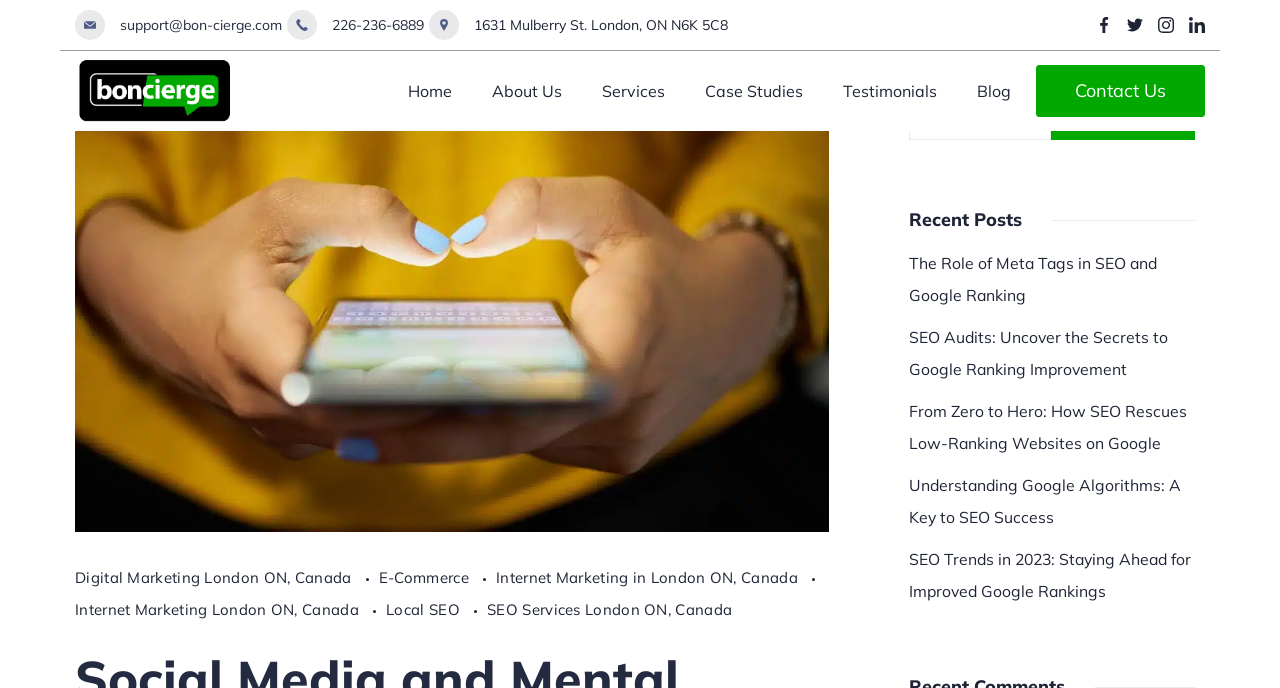Write a detailed summary of the webpage.

The webpage is about Social Media and Mental Health, with a focus on balancing usage and well-being. At the top left, there is a logo of Boncierge, accompanied by a navigation menu with links to Home, About Us, Services, Case Studies, Testimonials, Blog, and Contact Us. Below the navigation menu, there is a section with the company's contact information, including an email address, phone number, and physical address.

On the top right, there are social media links to Facebook, Twitter, Instagram, and LinkedIn. Below the social media links, there is a search bar with a search button. 

The main content of the webpage is divided into two sections. On the left, there is a section titled "Recent Posts" with five links to blog articles related to SEO and Google ranking. The article titles include "The Role of Meta Tags in SEO and Google Ranking", "SEO Audits: Uncover the Secrets to Google Ranking Improvement", "From Zero to Hero: How SEO Rescues Low-Ranking Websites on Google", "Understanding Google Algorithms: A Key to SEO Success", and "SEO Trends in 2023: Staying Ahead for Improved Google Rankings".

On the right, there is a section with a heading "Contact Us" and a figure with links to Digital Marketing London ON, Canada, E-Commerce, Internet Marketing in London ON, Canada, Internet Marketing London ON, Canada, Local SEO, and SEO Services London ON, Canada.